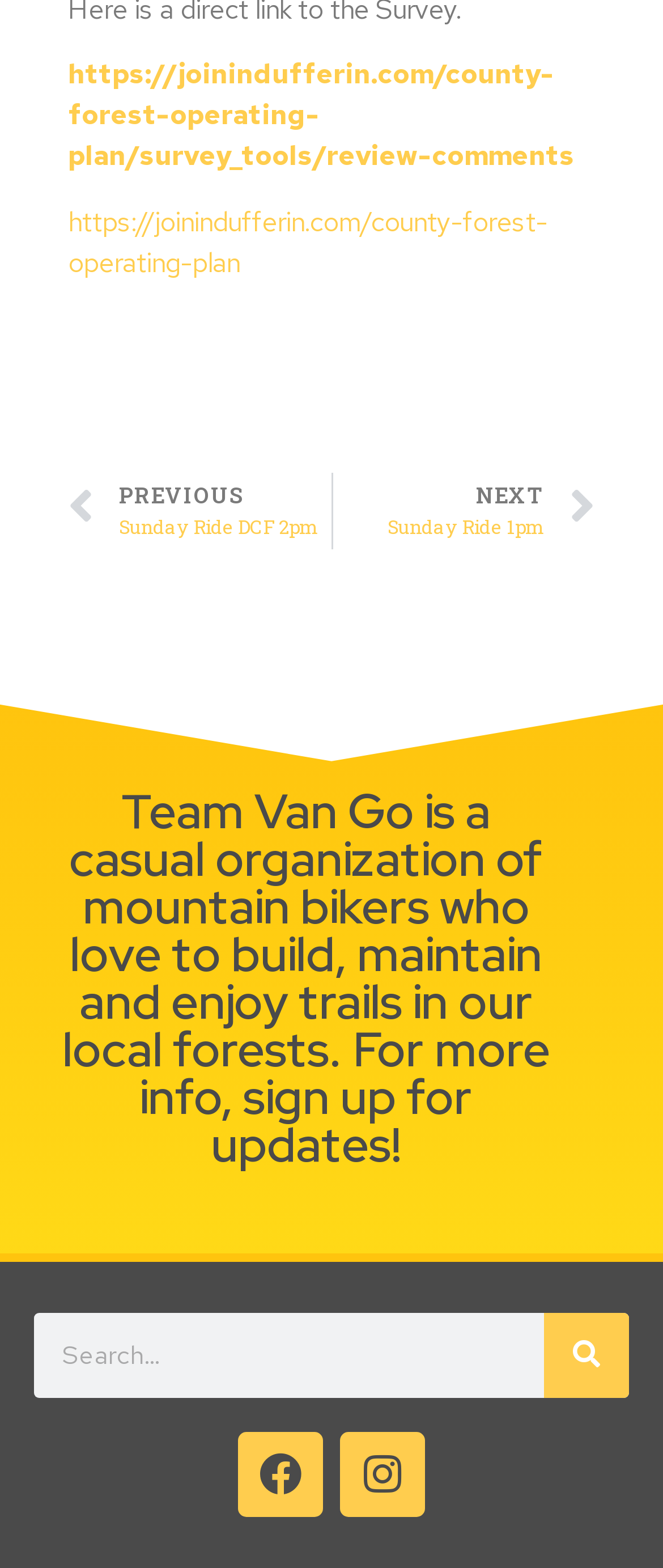Determine the bounding box coordinates of the UI element that matches the following description: "NextSunday Ride 1pmNext". The coordinates should be four float numbers between 0 and 1 in the format [left, top, right, bottom].

[0.501, 0.302, 0.897, 0.35]